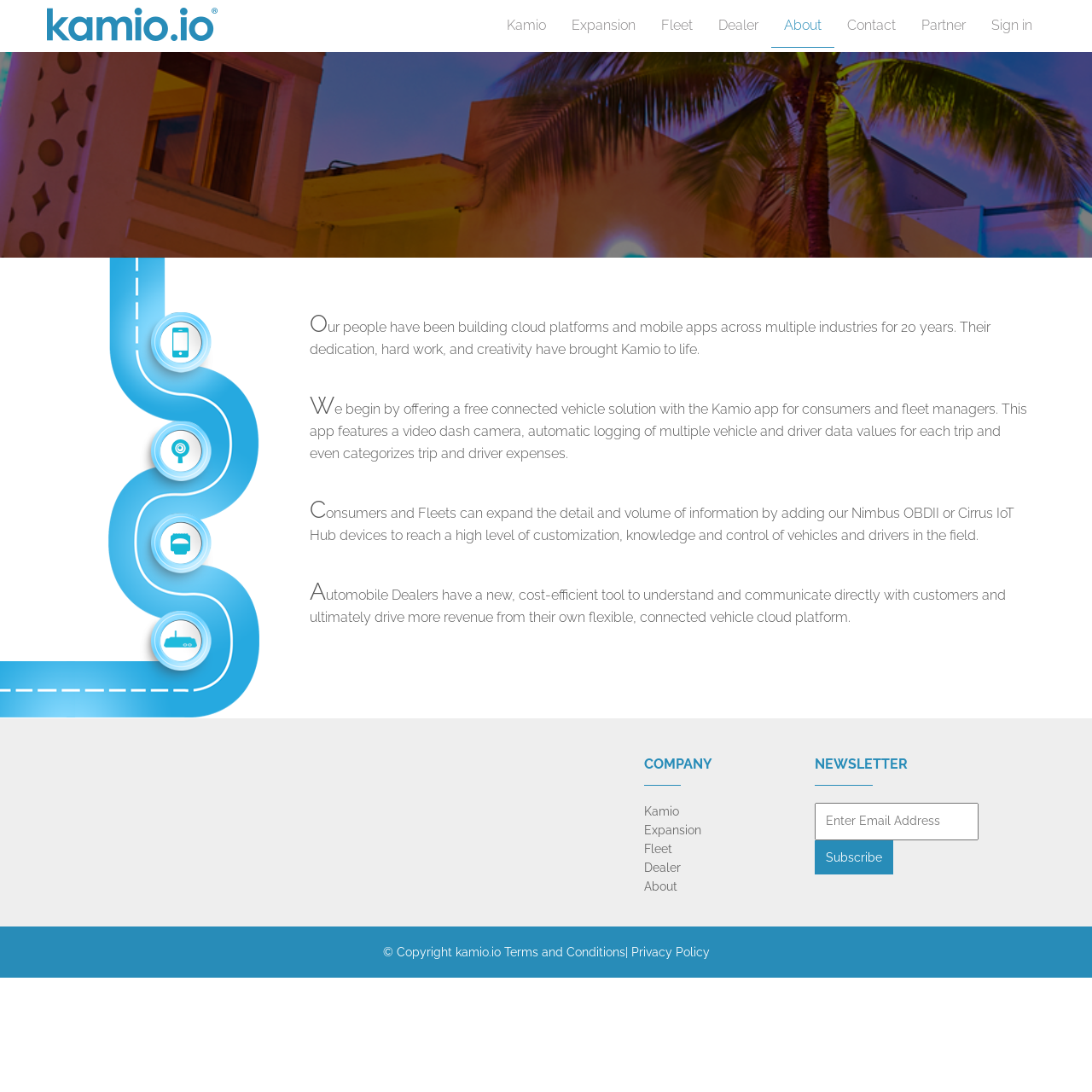Determine the bounding box coordinates for the area that needs to be clicked to fulfill this task: "Go to About page". The coordinates must be given as four float numbers between 0 and 1, i.e., [left, top, right, bottom].

[0.706, 0.004, 0.764, 0.044]